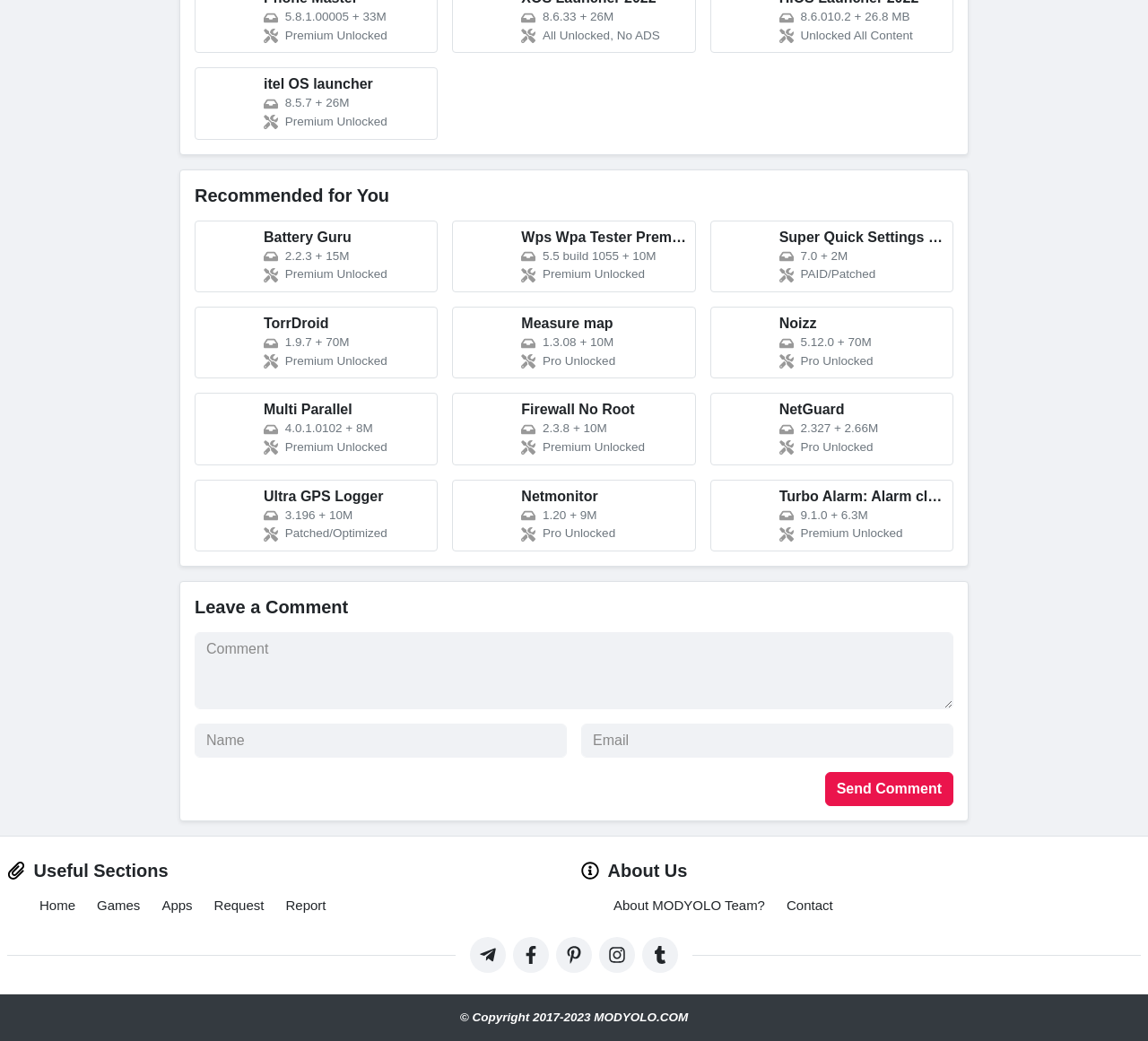Please locate the bounding box coordinates of the element's region that needs to be clicked to follow the instruction: "Click Battery Guru: Battery Saver Battery Guru 2.2.3 + 15M Premium Unlocked". The bounding box coordinates should be provided as four float numbers between 0 and 1, i.e., [left, top, right, bottom].

[0.17, 0.212, 0.382, 0.281]